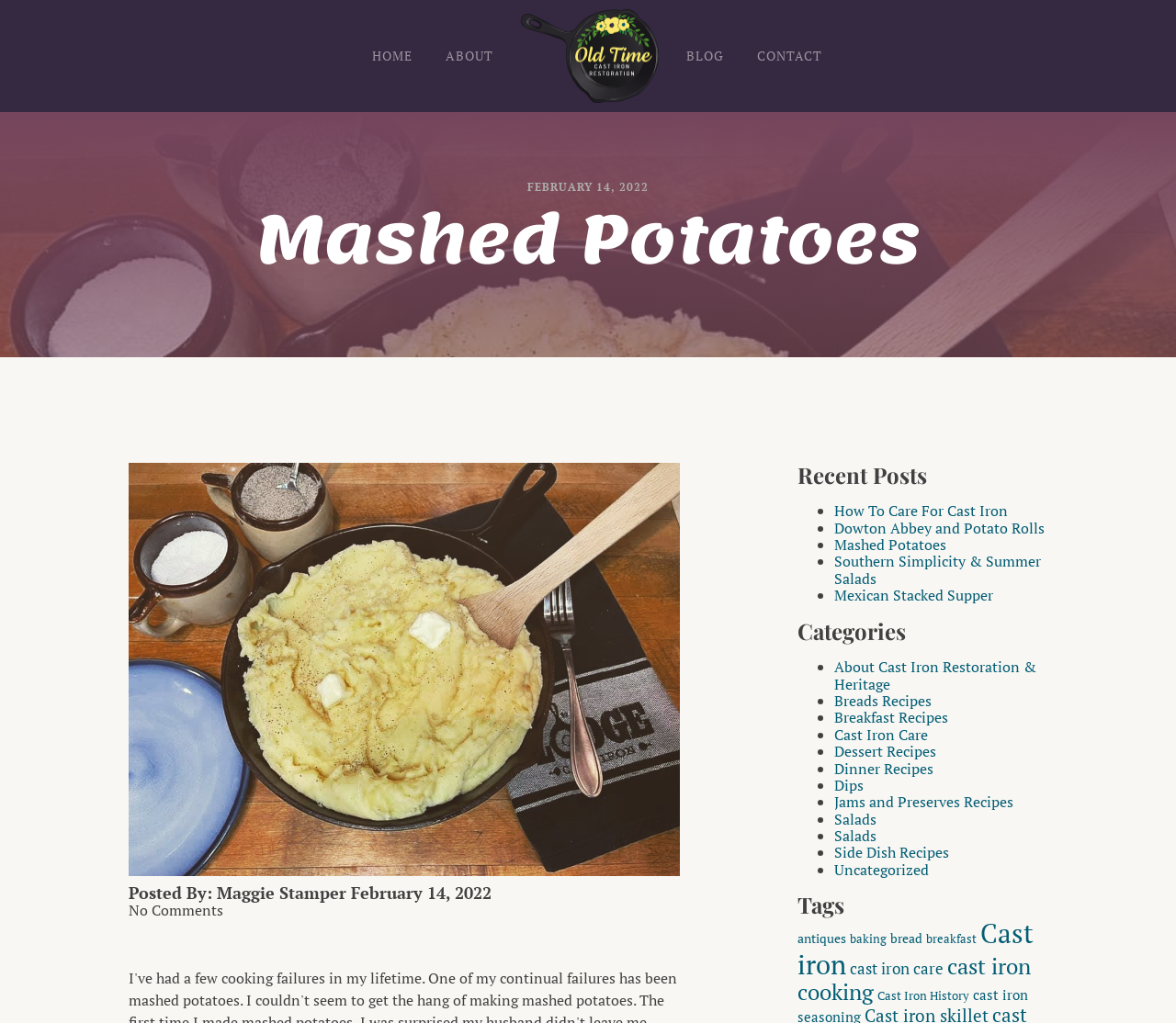Please identify the bounding box coordinates for the region that you need to click to follow this instruction: "view categories about cast iron care".

[0.709, 0.708, 0.789, 0.728]